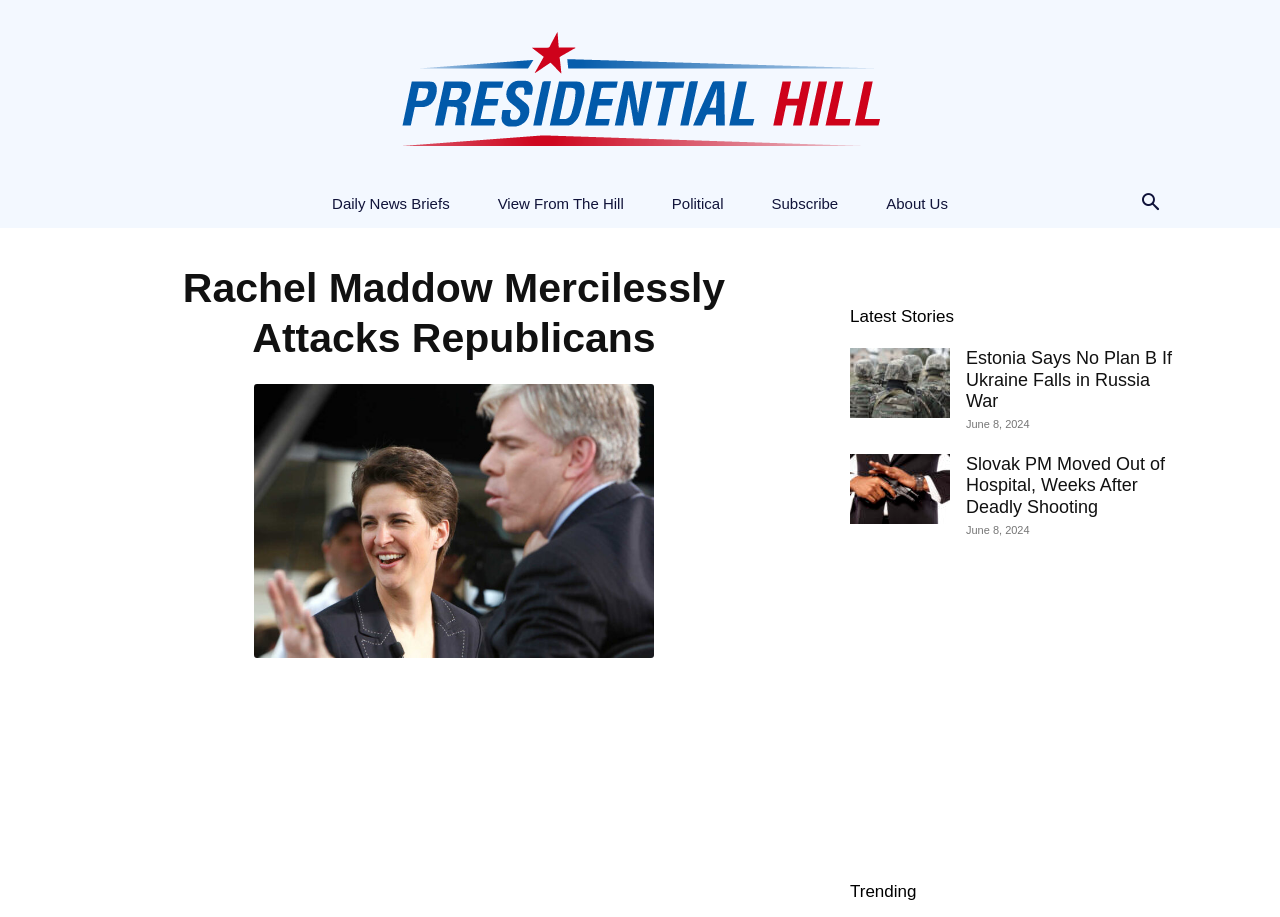Highlight the bounding box coordinates of the element you need to click to perform the following instruction: "Subscribe to the newsletter."

[0.584, 0.196, 0.674, 0.249]